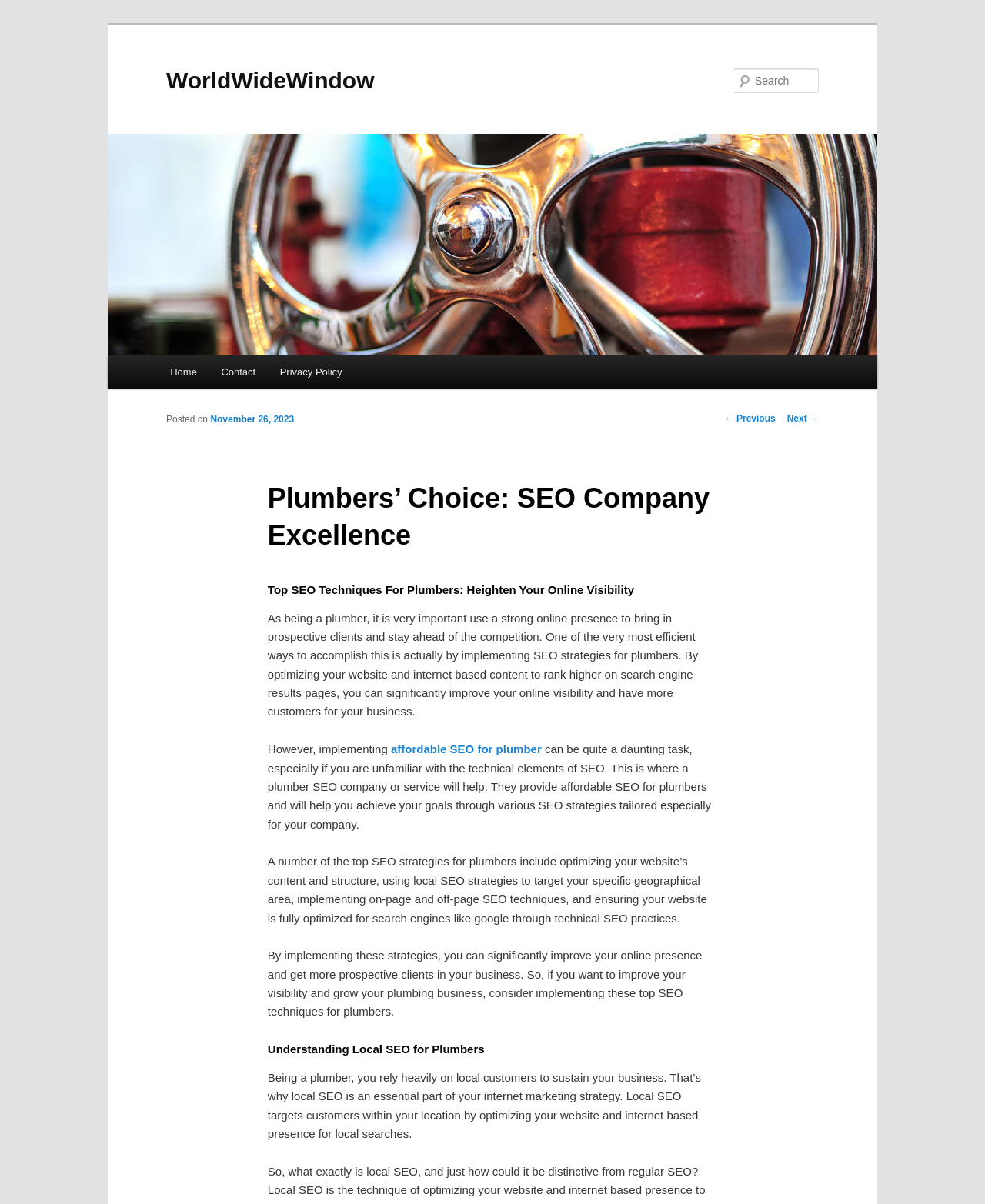Locate the bounding box coordinates of the region to be clicked to comply with the following instruction: "Read about Top SEO Techniques For Plumbers". The coordinates must be four float numbers between 0 and 1, in the form [left, top, right, bottom].

[0.272, 0.482, 0.728, 0.498]